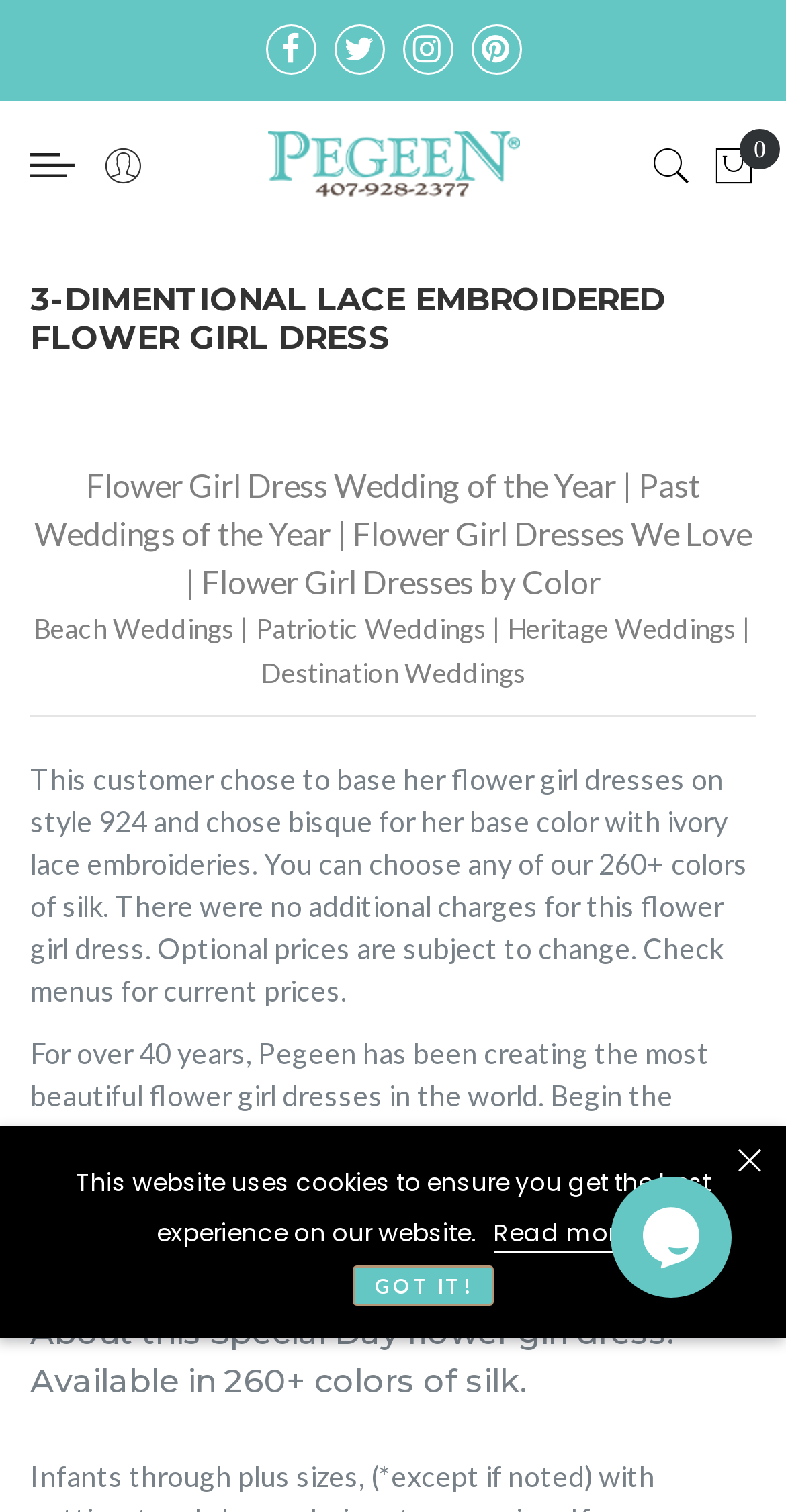Refer to the image and provide an in-depth answer to the question:
What is the color of the base of the flower girl dress?

Based on the text description, 'This customer chose to base her flower girl dresses on style 924 and chose bisque for her base color with ivory lace embroideries.', we can infer that the base color of the flower girl dress is bisque.